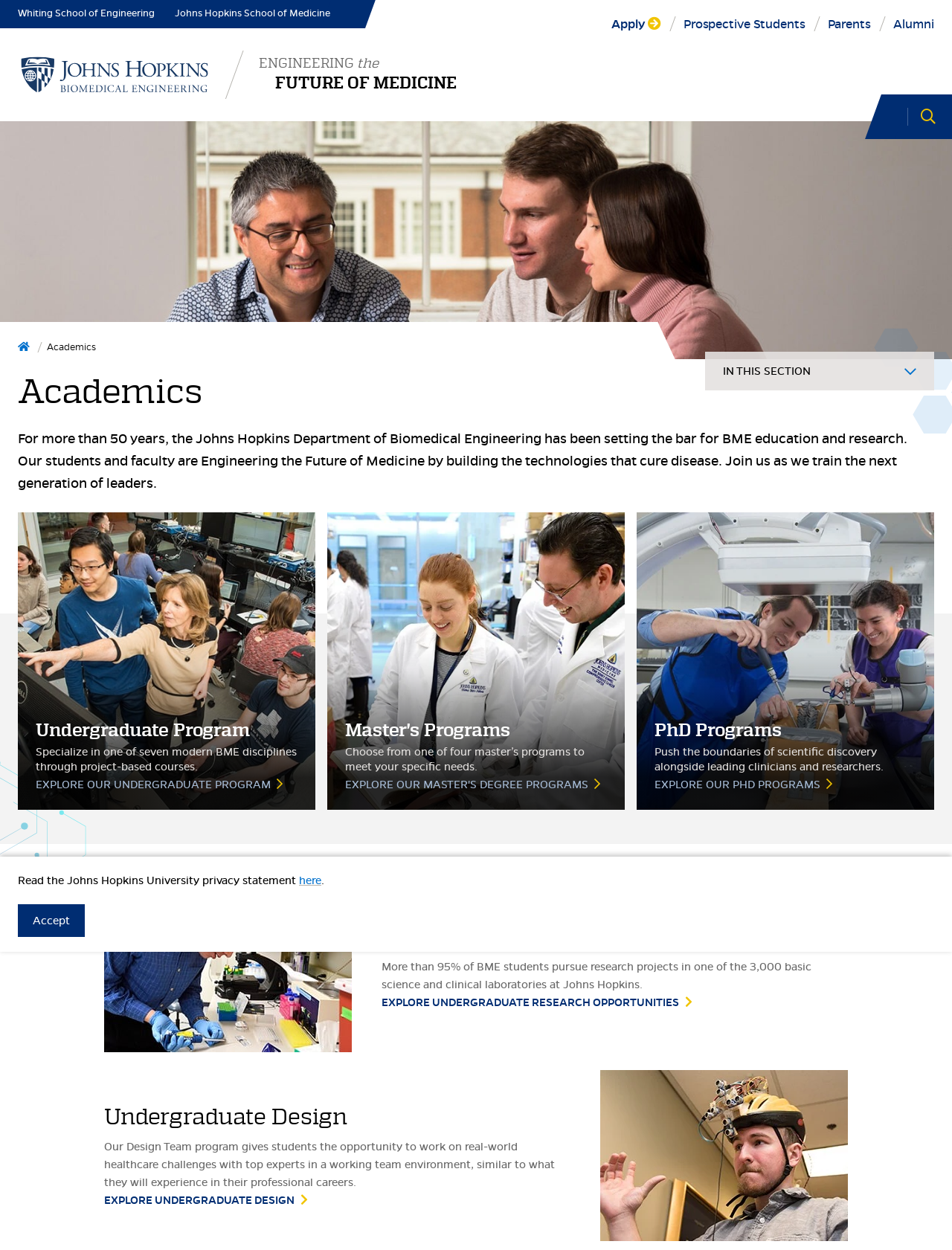Extract the bounding box for the UI element that matches this description: "Johns Hopkins School of Medicine".

[0.184, 0.0, 0.347, 0.022]